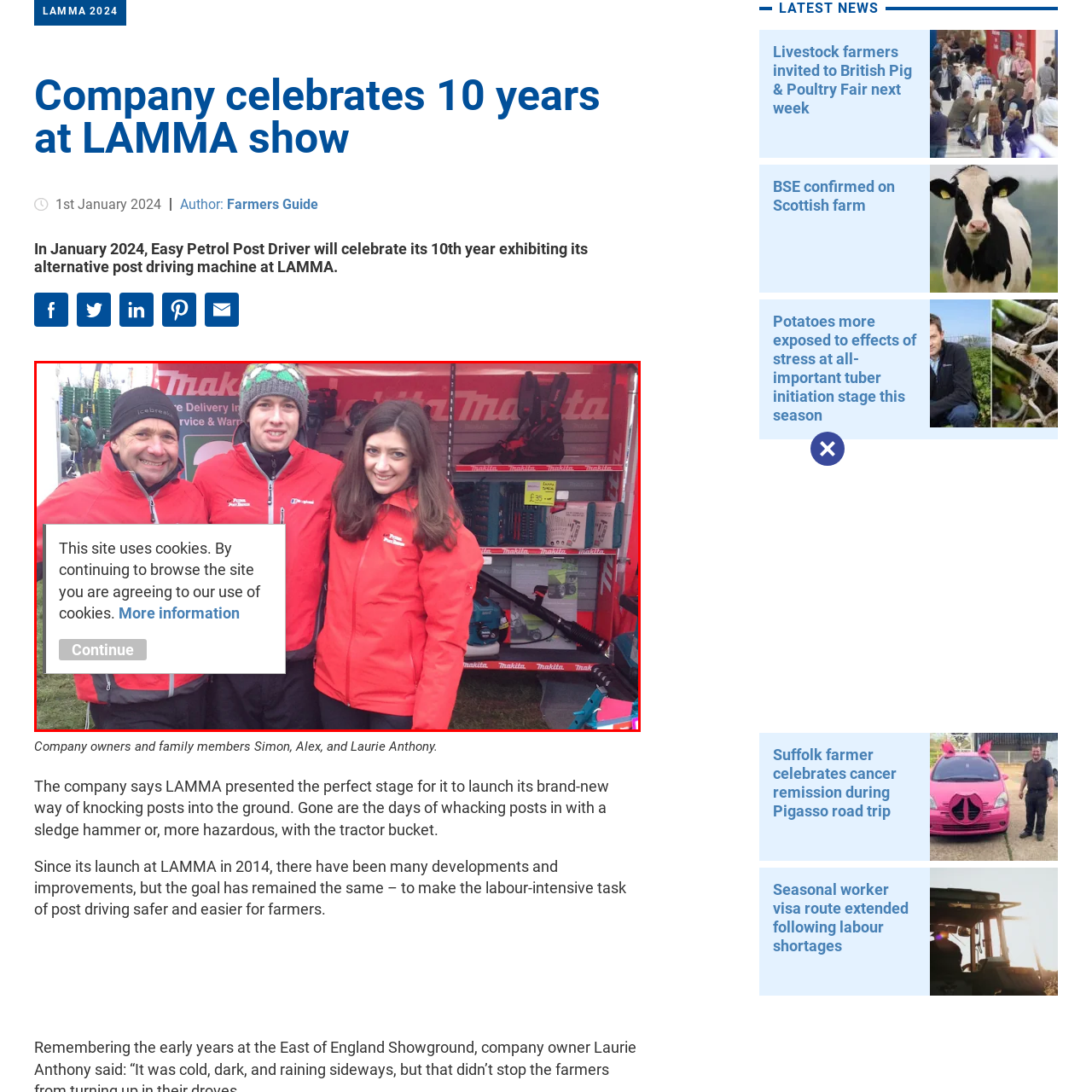Pay attention to the image encircled in red and give a thorough answer to the subsequent question, informed by the visual details in the image:
What is the purpose of the event?

The caption implies that the event is an agricultural show, where the latest innovations in farm machinery are being showcased, and the individuals are representing their commitment to the industry.